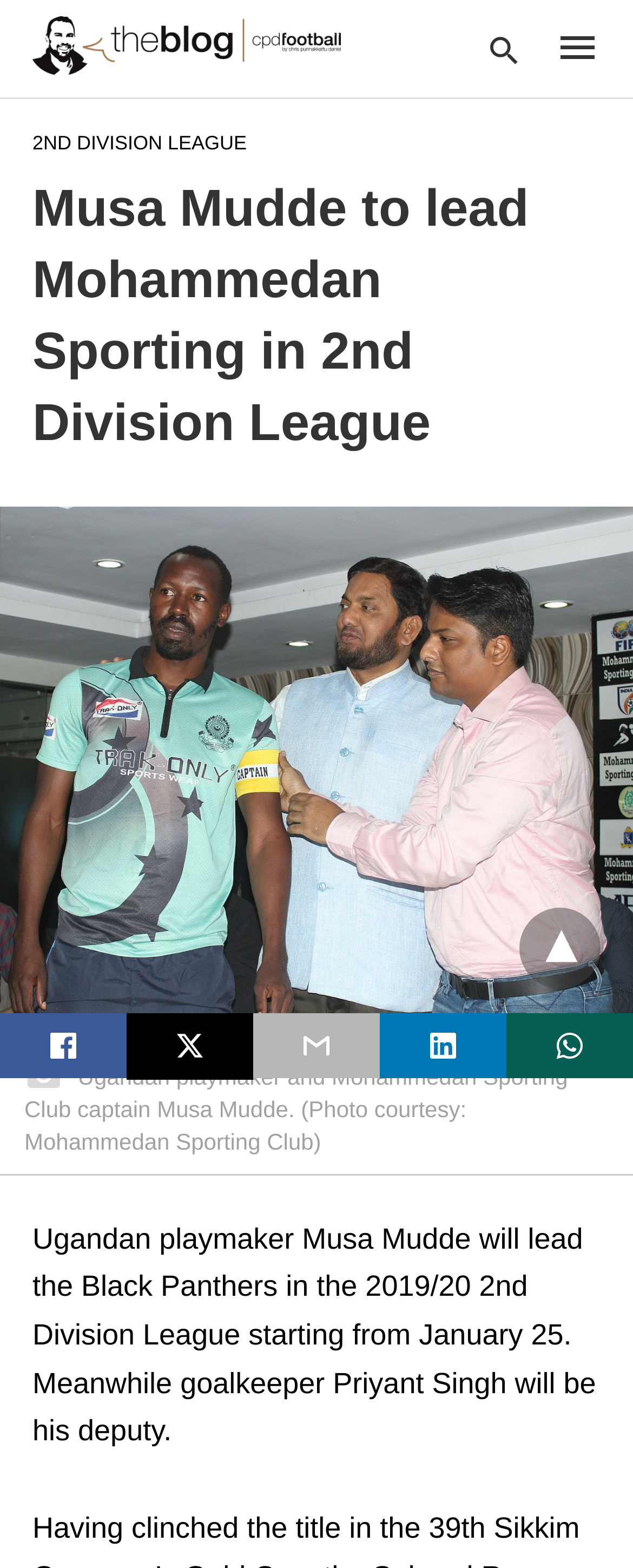Determine the coordinates of the bounding box for the clickable area needed to execute this instruction: "Click on the 'Smart Running' link".

None